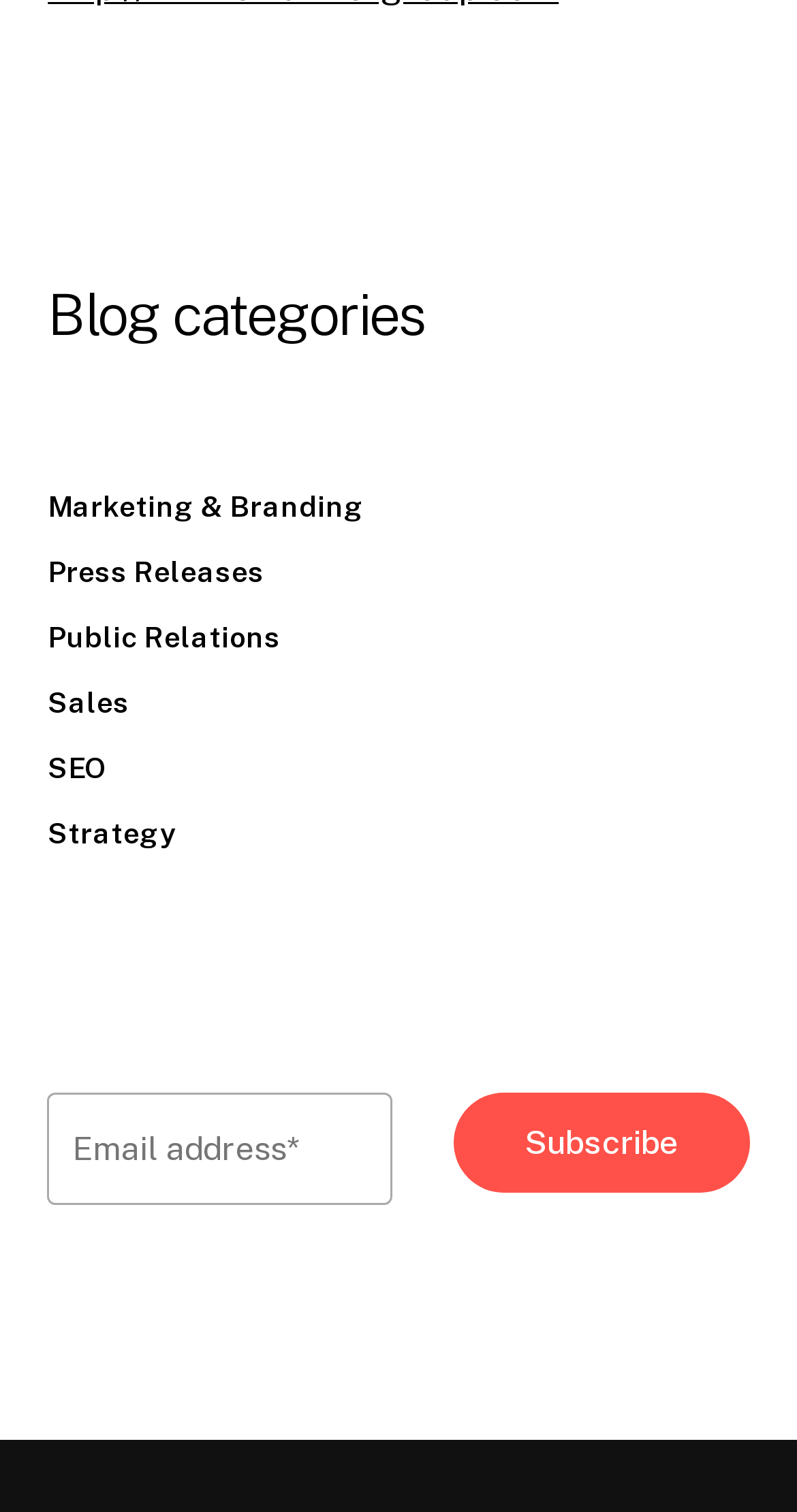What is the purpose of the form?
Using the picture, provide a one-word or short phrase answer.

To subscribe